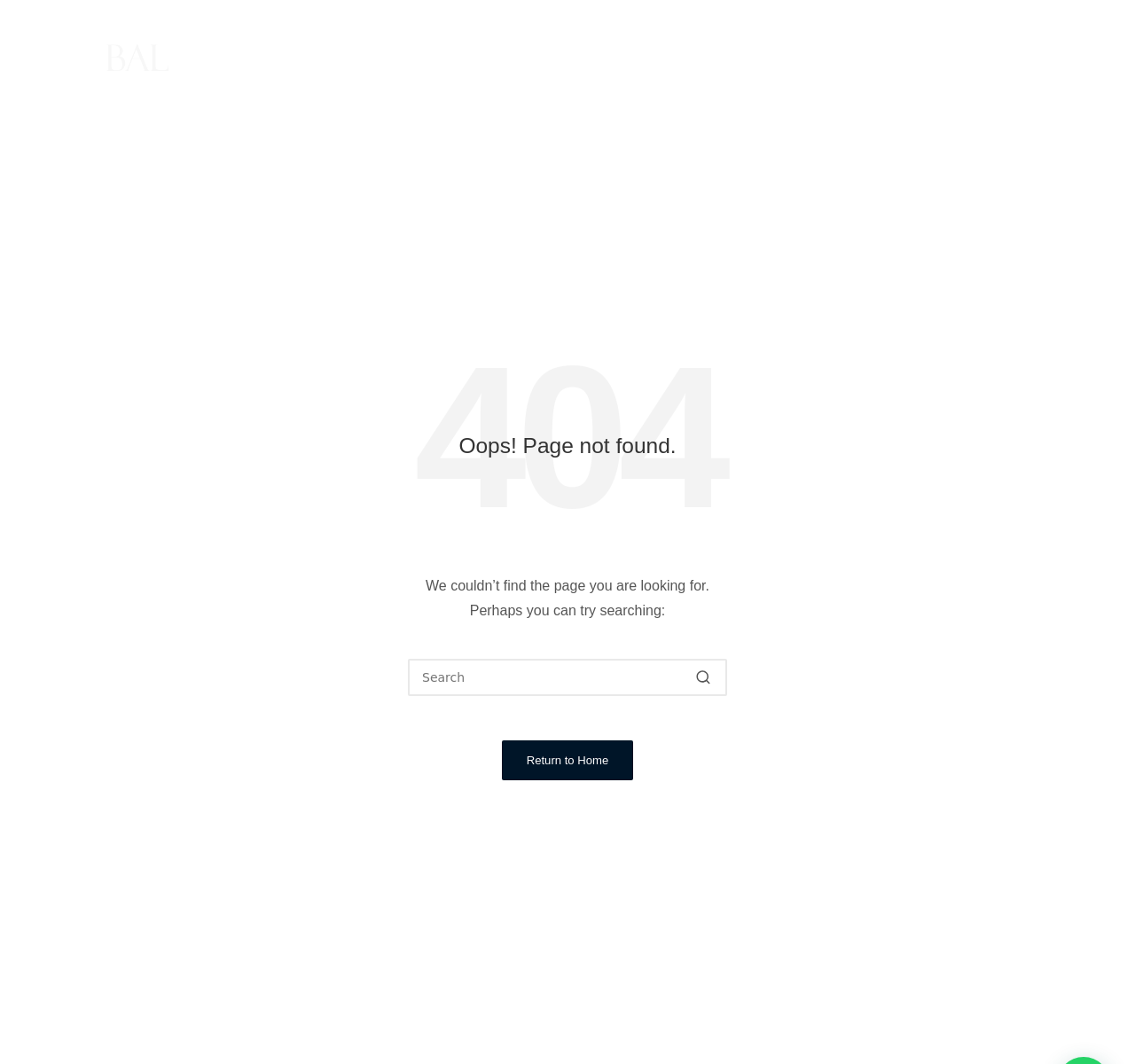Could you indicate the bounding box coordinates of the region to click in order to complete this instruction: "Click the BAL Avukatlık Bürosu logo".

[0.094, 0.042, 0.148, 0.067]